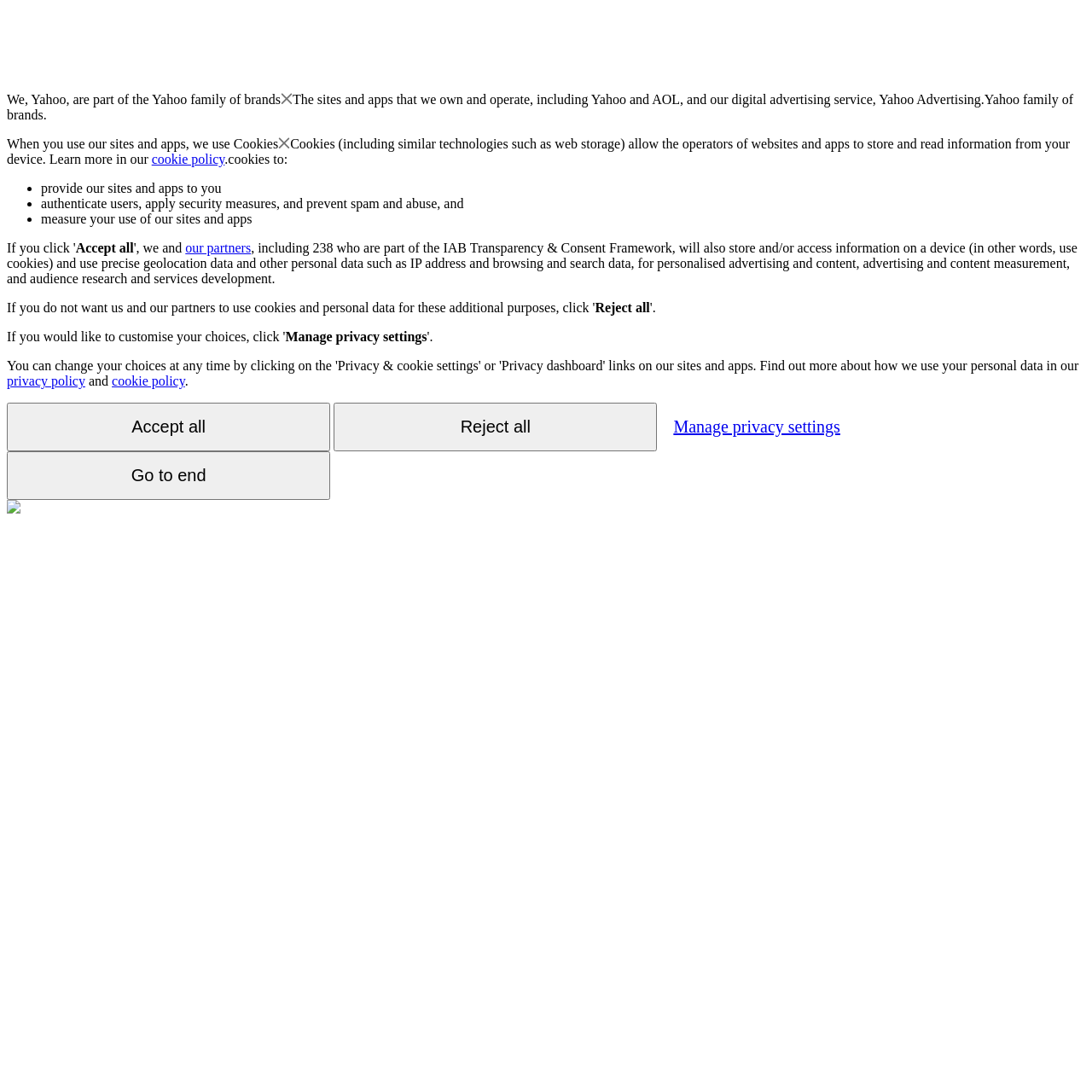Using the provided description: "Manage privacy settings", find the bounding box coordinates of the corresponding UI element. The output should be four float numbers between 0 and 1, in the format [left, top, right, bottom].

[0.605, 0.37, 0.781, 0.411]